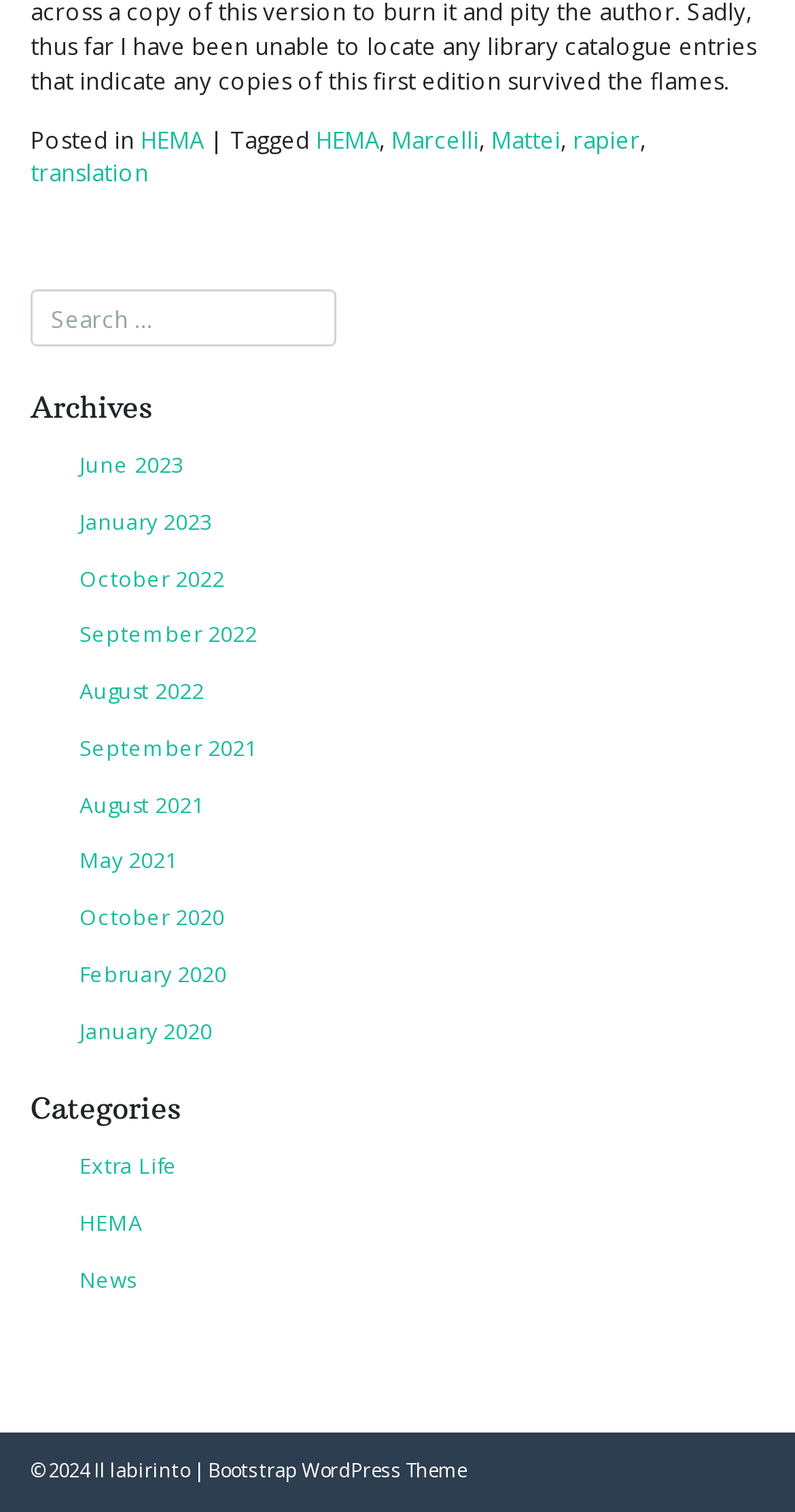Given the element description Bootstrap WordPress Theme, identify the bounding box coordinates for the UI element on the webpage screenshot. The format should be (top-left x, top-left y, bottom-right x, bottom-right y), with values between 0 and 1.

[0.262, 0.964, 0.587, 0.982]